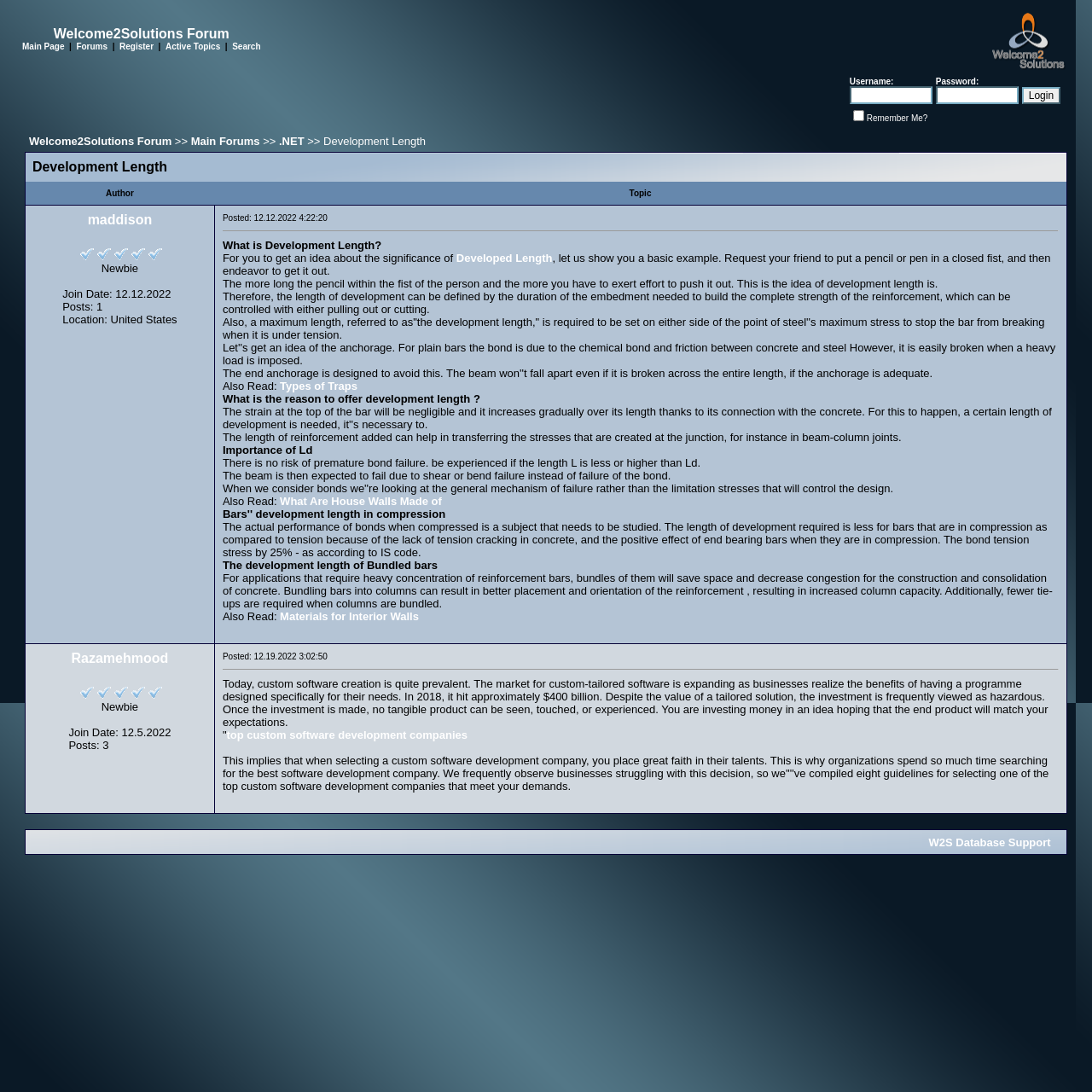Pinpoint the bounding box coordinates of the element you need to click to execute the following instruction: "View the topic 'Development Length'". The bounding box should be represented by four float numbers between 0 and 1, in the format [left, top, right, bottom].

[0.023, 0.14, 0.977, 0.166]